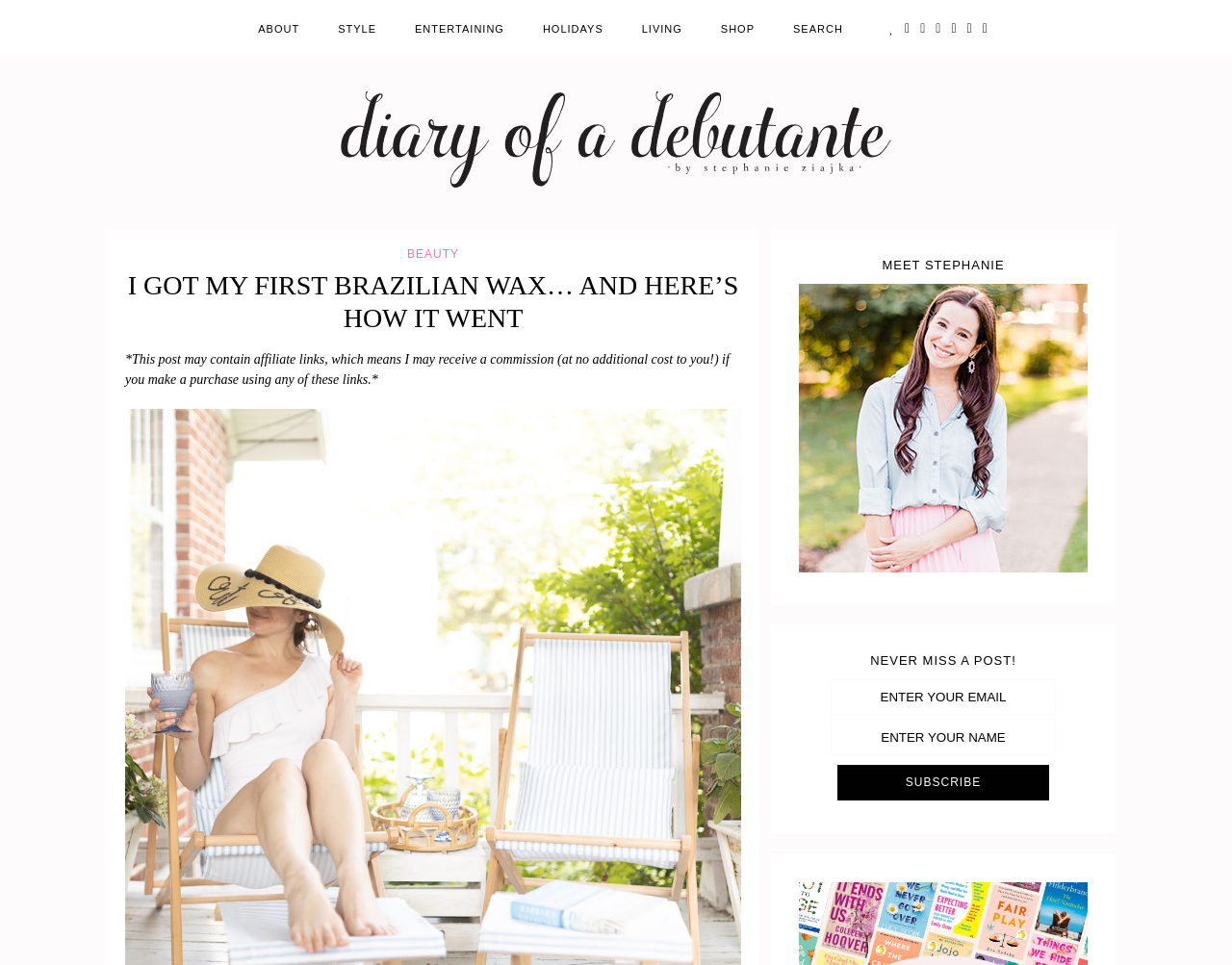Show the bounding box coordinates for the element that needs to be clicked to execute the following instruction: "Click on ABOUT". Provide the coordinates in the form of four float numbers between 0 and 1, i.e., [left, top, right, bottom].

[0.21, 0.0, 0.243, 0.06]